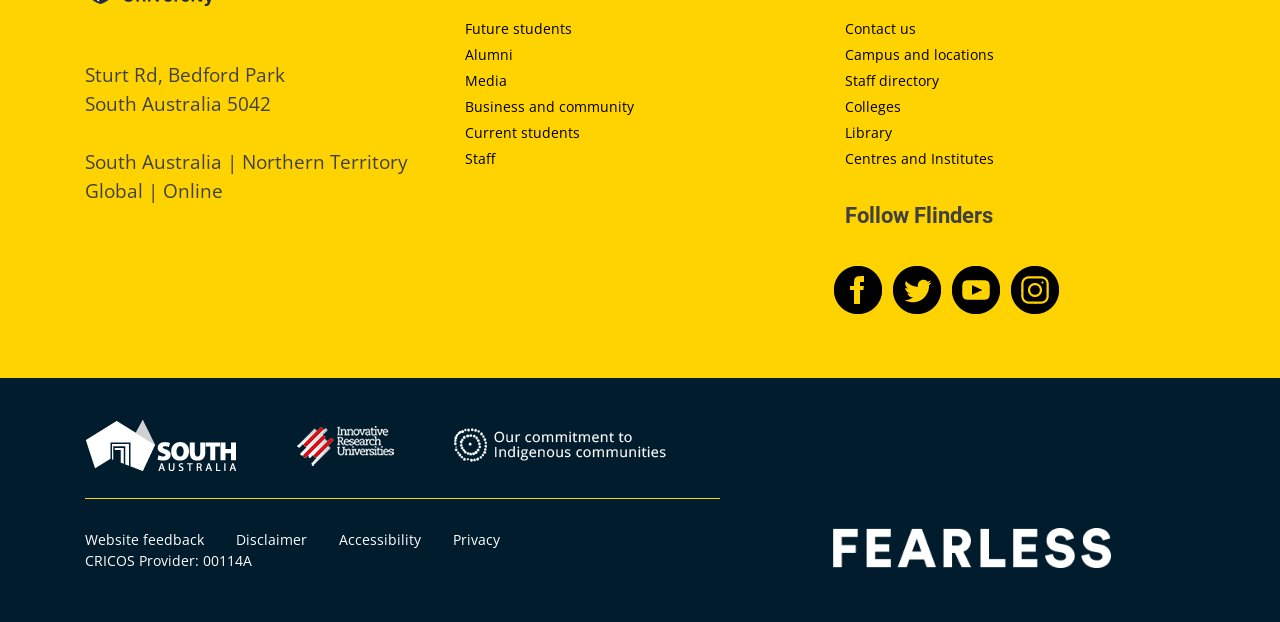Locate the bounding box coordinates of the clickable part needed for the task: "View Campus and locations".

[0.66, 0.073, 0.777, 0.104]